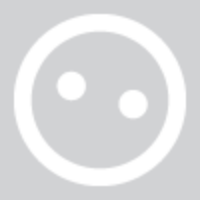Illustrate the scene in the image with a detailed description.

The image features a default avatar icon, typically used in online forums and community platforms to represent a user who has not yet uploaded a personal profile picture. The icon is characterized by a simplistic, minimalistic design, showcasing two circular shapes that symbolize facial features against a soft gray background. This avatar is positioned alongside other elements on a webpage dedicated to community discussions and user profiles, particularly associated with a user named "Yusuf," who has shared insights and questions related to meditation. The use of such avatars is common in digital conversations to maintain anonymity while enabling user engagement.